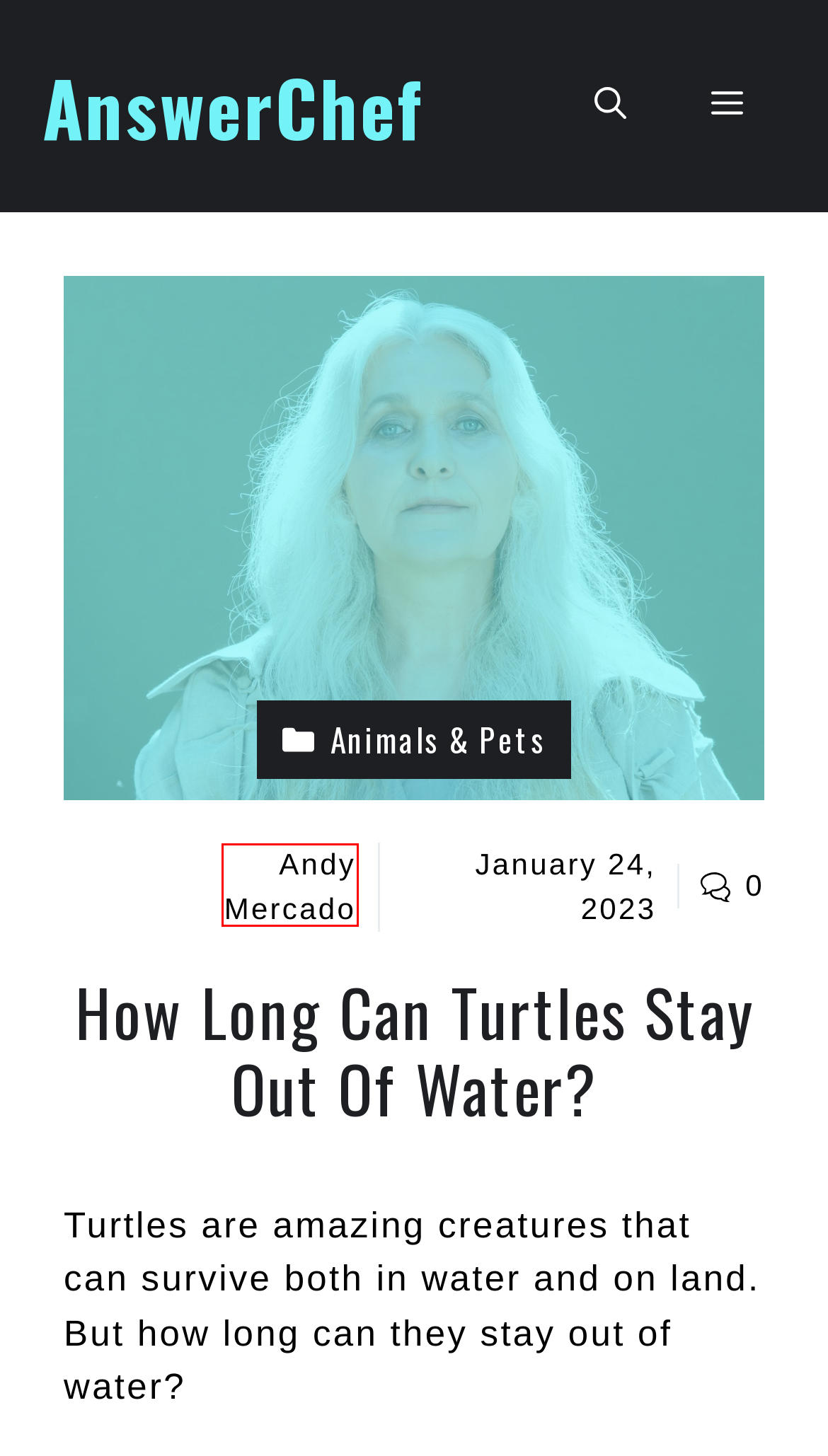Observe the screenshot of a webpage with a red bounding box around an element. Identify the webpage description that best fits the new page after the element inside the bounding box is clicked. The candidates are:
A. can cats eat cheese - AnswerChef
B. can cats eat bread - AnswerChef
C. Animals & Pets Archives - AnswerChef
D. can cats eat eggs - AnswerChef
E. can cats eat watermelon - AnswerChef
F. Andy Mercado, Author at AnswerChef
G. Do Turtles Drink Water? - AnswerChef
H. ANSWER CHEF - AnswerChef

F